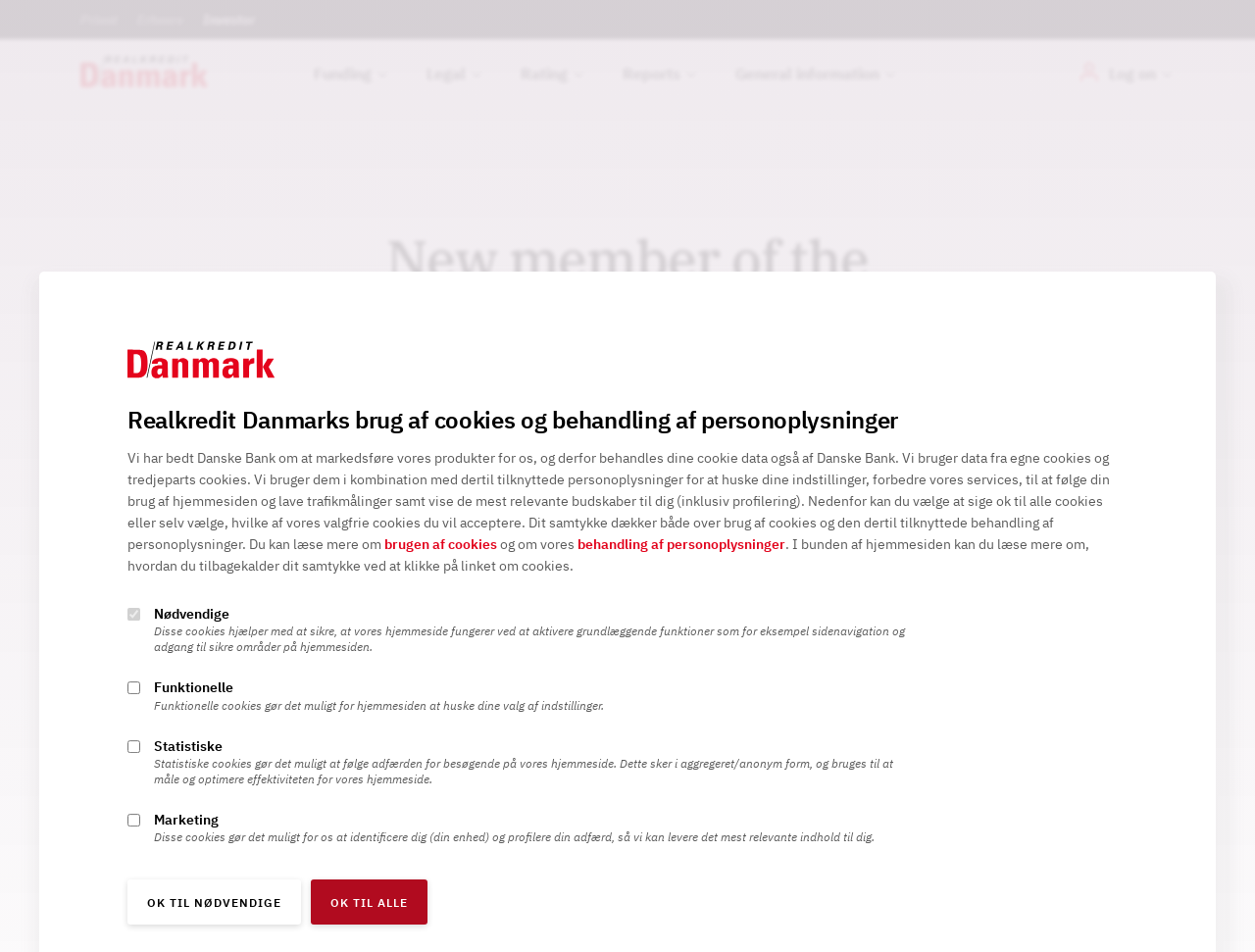Analyze the image and deliver a detailed answer to the question: What is Bjarne Aage Jørgensen's current position?

I found the answer by reading the StaticText 'Since 2013, Bjarne Aage Jørgensen has headed our Large Real Estate unit, and he will continue to hold this position upon joining the Executive Management.' which clearly states that Bjarne Aage Jørgensen is currently the head of Large Real Estate unit.